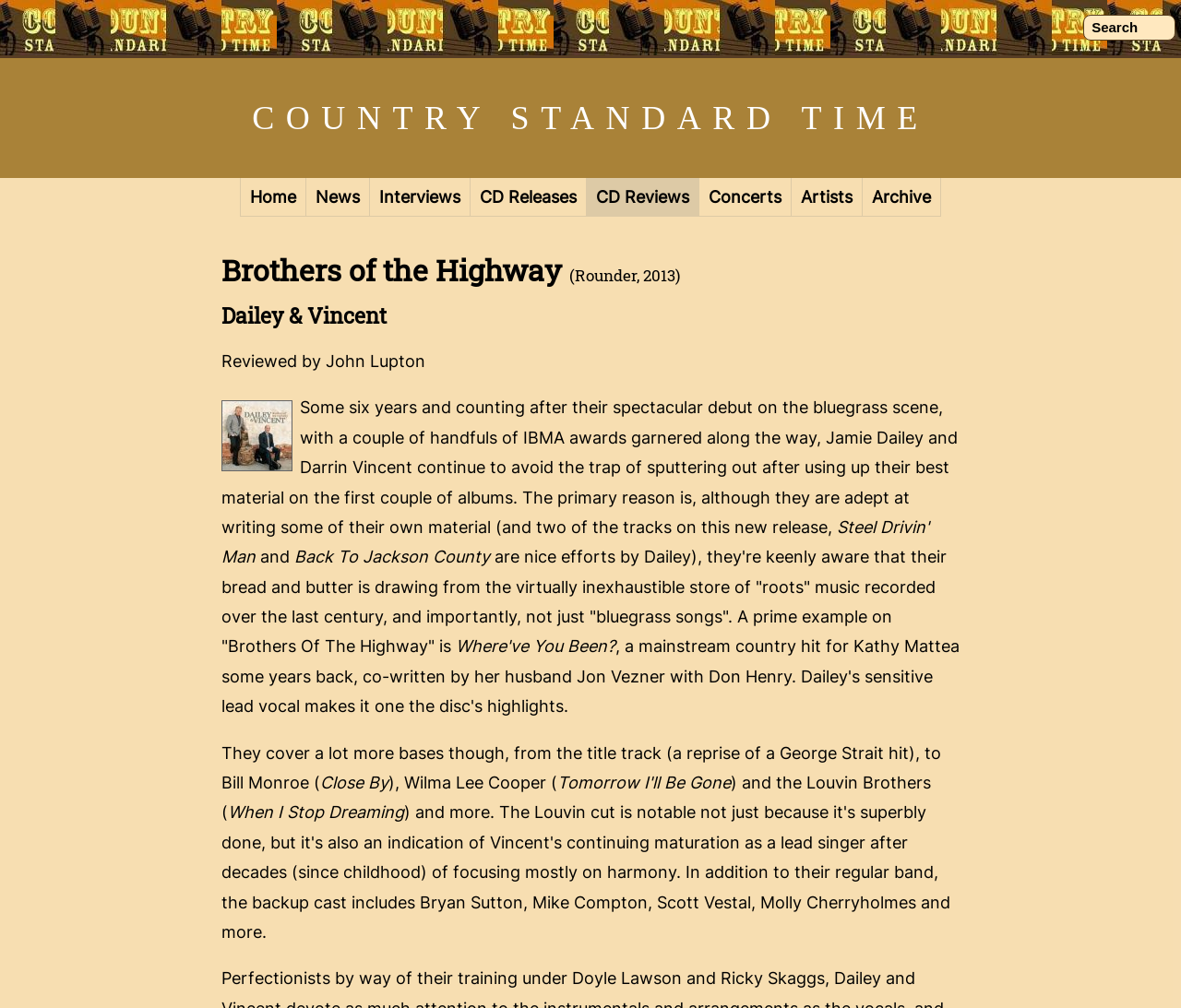Refer to the image and provide an in-depth answer to the question: 
What is the name of the album reviewed?

The album title is mentioned in the heading 'Brothers of the Highway (Rounder, 2013)' which is located at the top of the webpage, indicating that the webpage is reviewing this album.